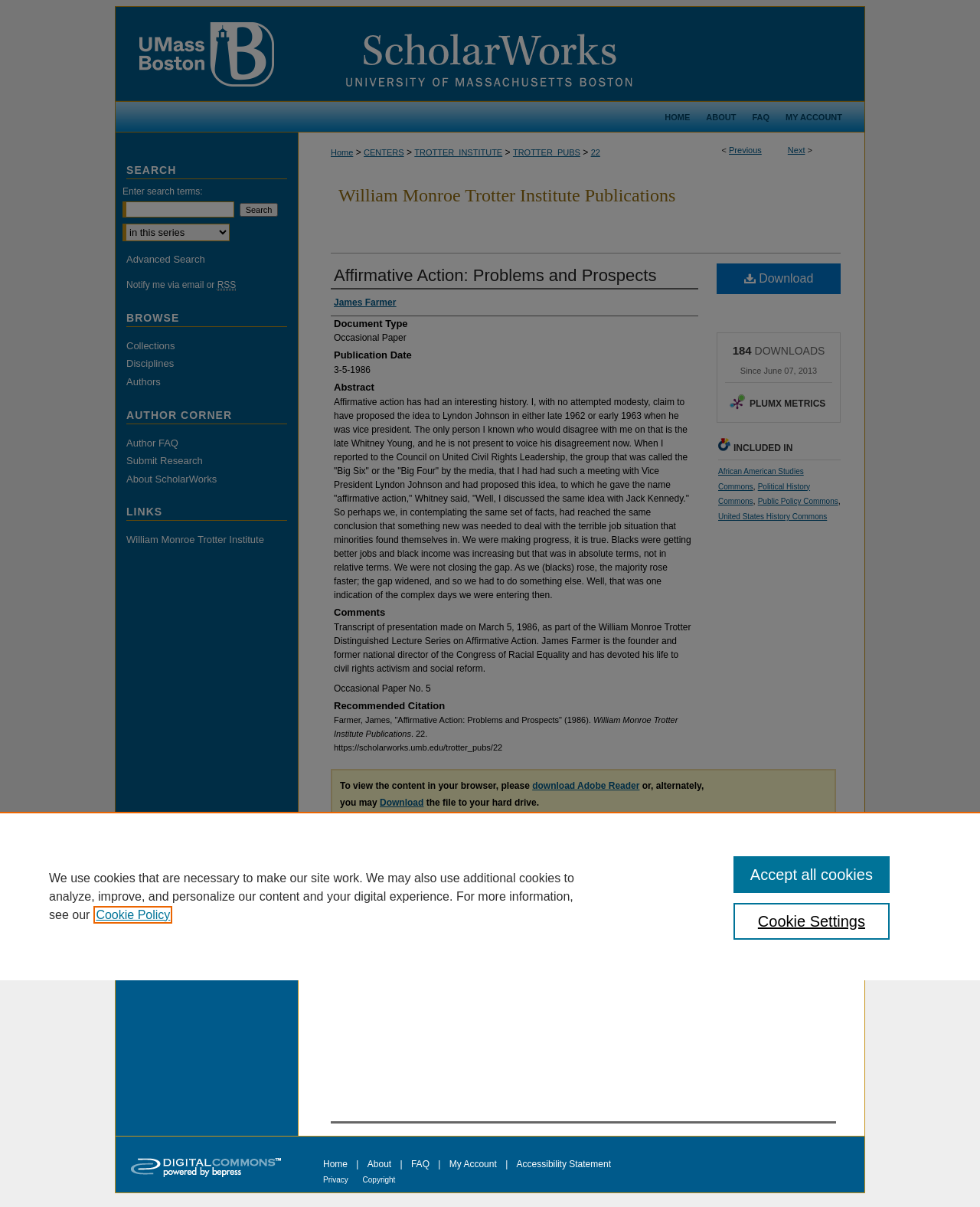How many downloads has the document had since June 07, 2013?
Using the image as a reference, answer with just one word or a short phrase.

184